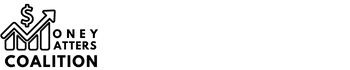What is the direction of the graph in the logo?
Using the information from the image, provide a comprehensive answer to the question.

The logo includes a stylized dollar sign accompanied by an upward trending graph, indicating growth and success in financial matters, which is the focus of the Money Matters Coalition.